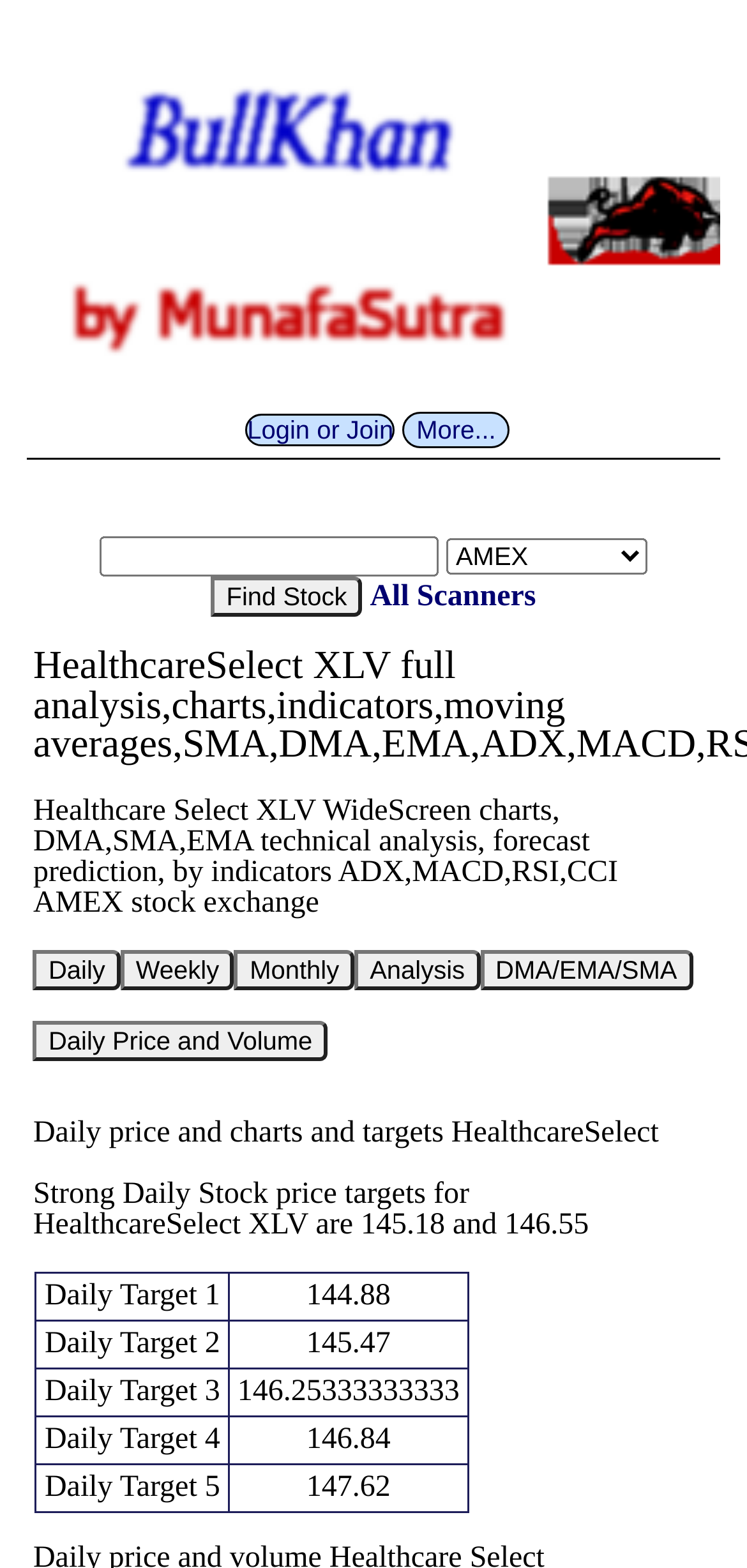Please find and generate the text of the main header of the webpage.

HealthcareSelect XLV full analysis,charts,indicators,moving averages,SMA,DMA,EMA,ADX,MACD,RSI